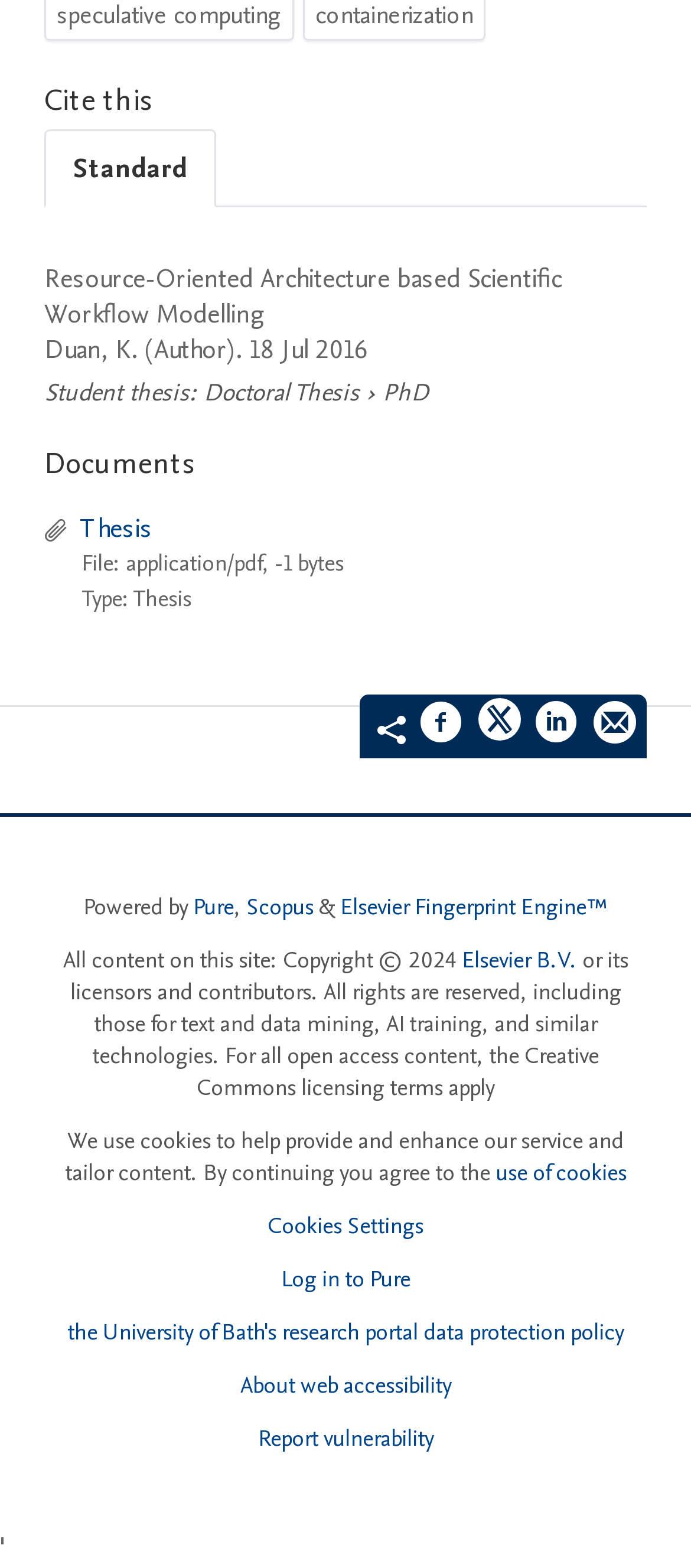Determine the bounding box coordinates of the clickable element necessary to fulfill the instruction: "Cite this resource". Provide the coordinates as four float numbers within the 0 to 1 range, i.e., [left, top, right, bottom].

[0.064, 0.051, 0.936, 0.266]